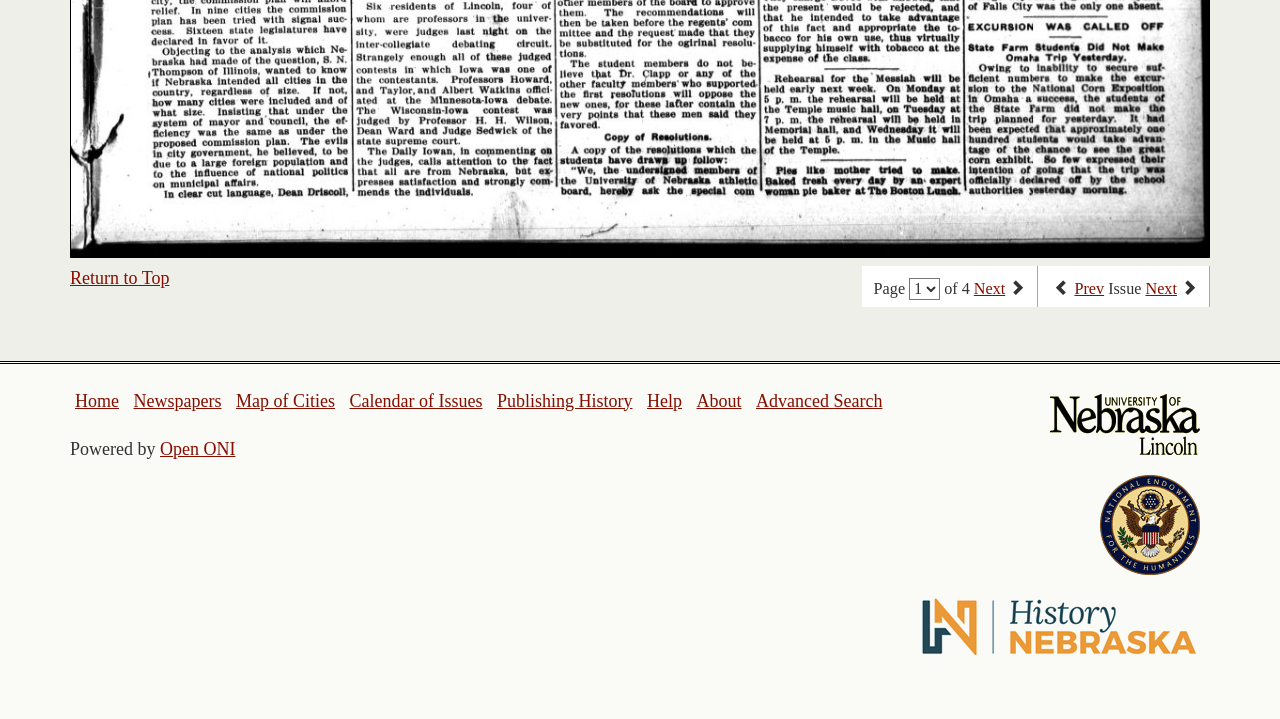Using a single word or phrase, answer the following question: 
How many links are there in the top navigation bar?

7